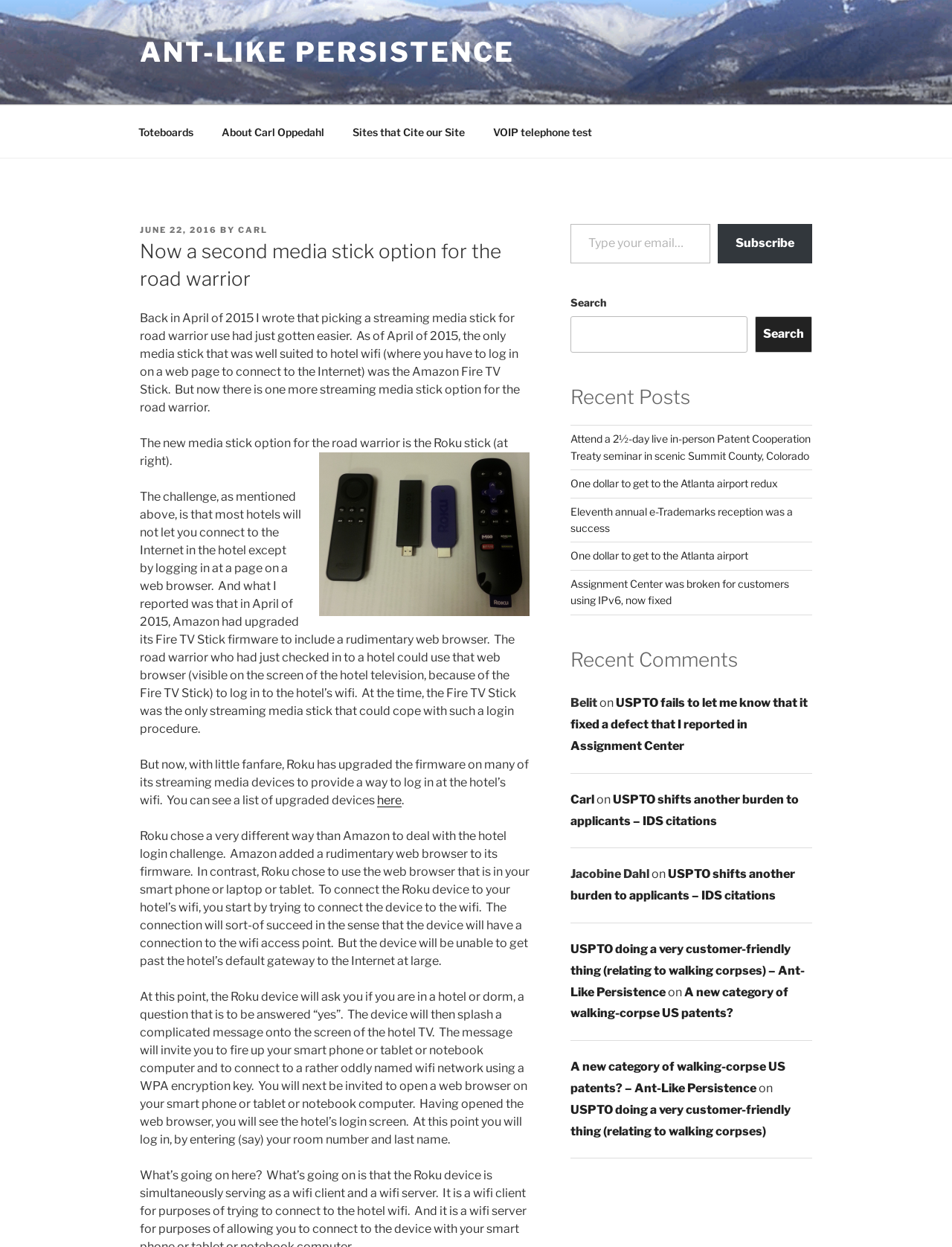What is the name of the author of the blog post?
Carefully examine the image and provide a detailed answer to the question.

The name of the author of the blog post is Carl, which is mentioned in the 'Posted by' section of the blog post.